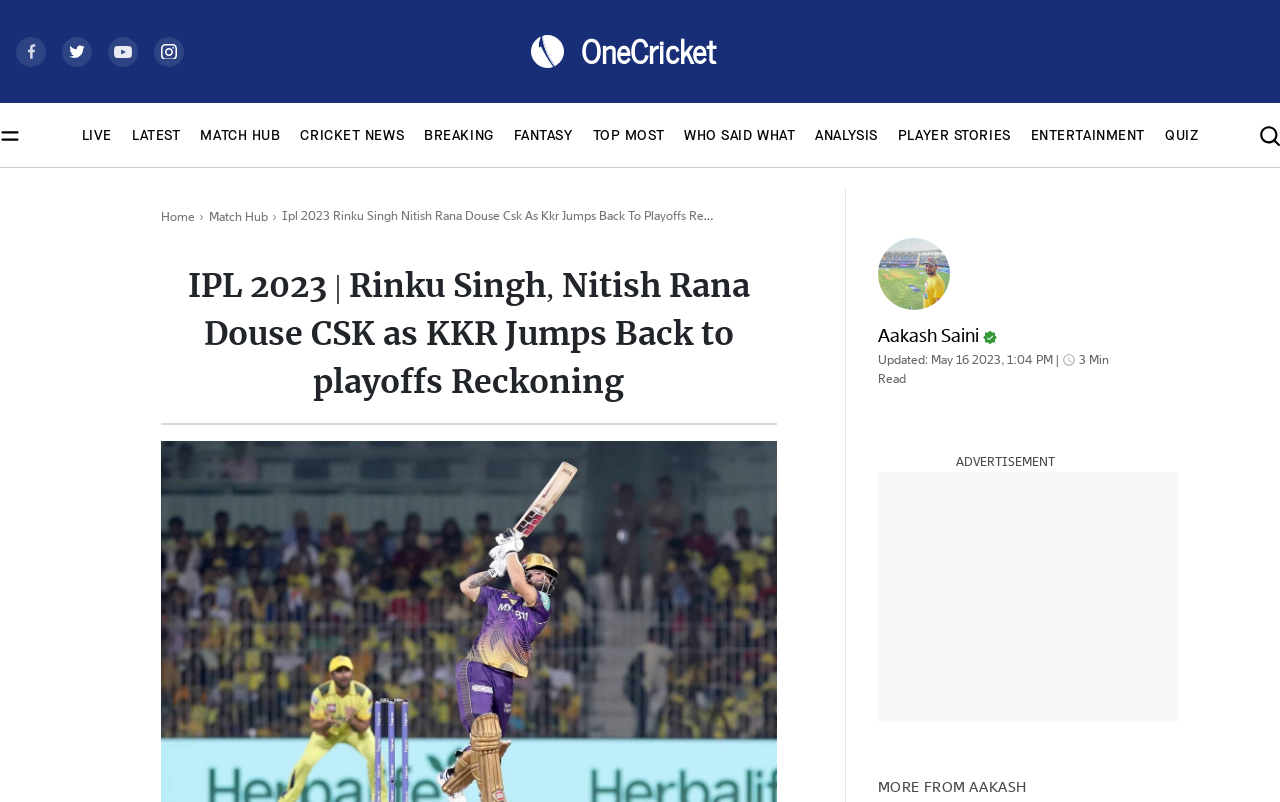Locate the primary heading on the webpage and return its text.

IPL 2023 | Rinku Singh, Nitish Rana Douse CSK as KKR Jumps Back to playoffs Reckoning